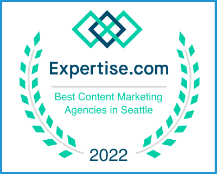Examine the image and give a thorough answer to the following question:
What is the shape surrounding the emblem?

The caption describes the design of the badge, which includes a prominent emblem at the top, adorned with a geometric shape, surrounded by a laurel wreath, symbolizing achievement and excellence.